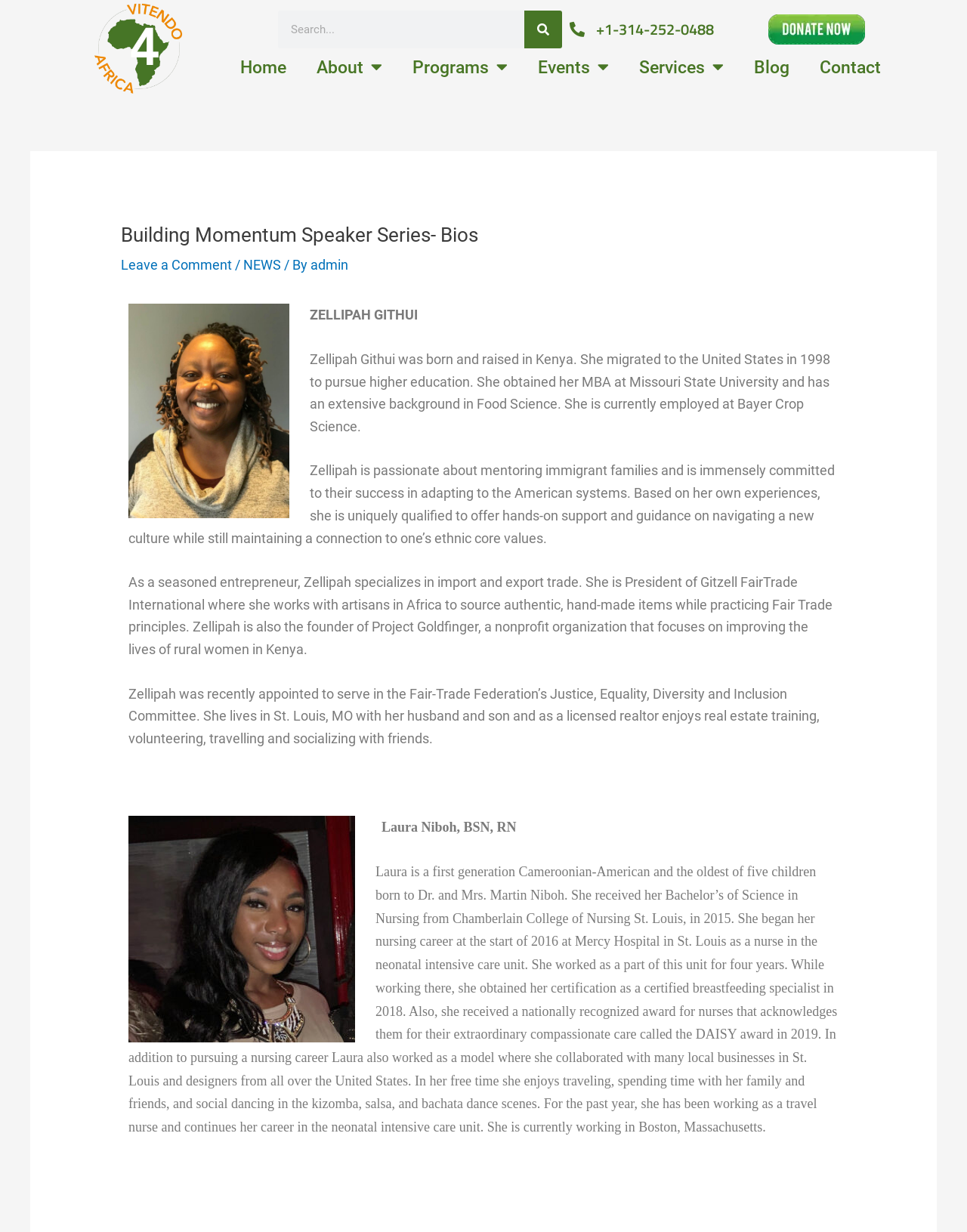Locate the coordinates of the bounding box for the clickable region that fulfills this instruction: "Search for something".

[0.288, 0.009, 0.581, 0.039]